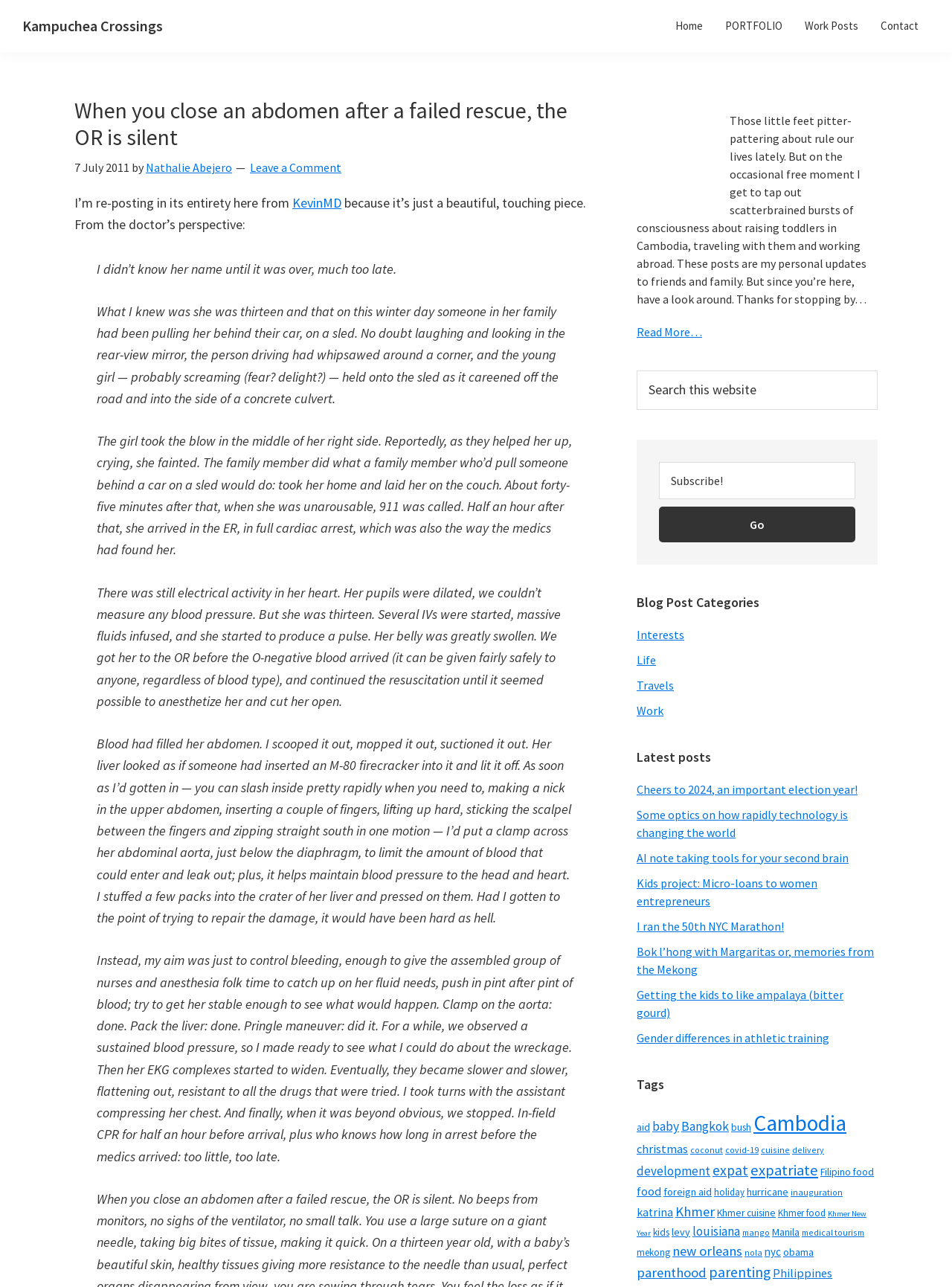Please identify the bounding box coordinates of the area that needs to be clicked to fulfill the following instruction: "go to home page."

None